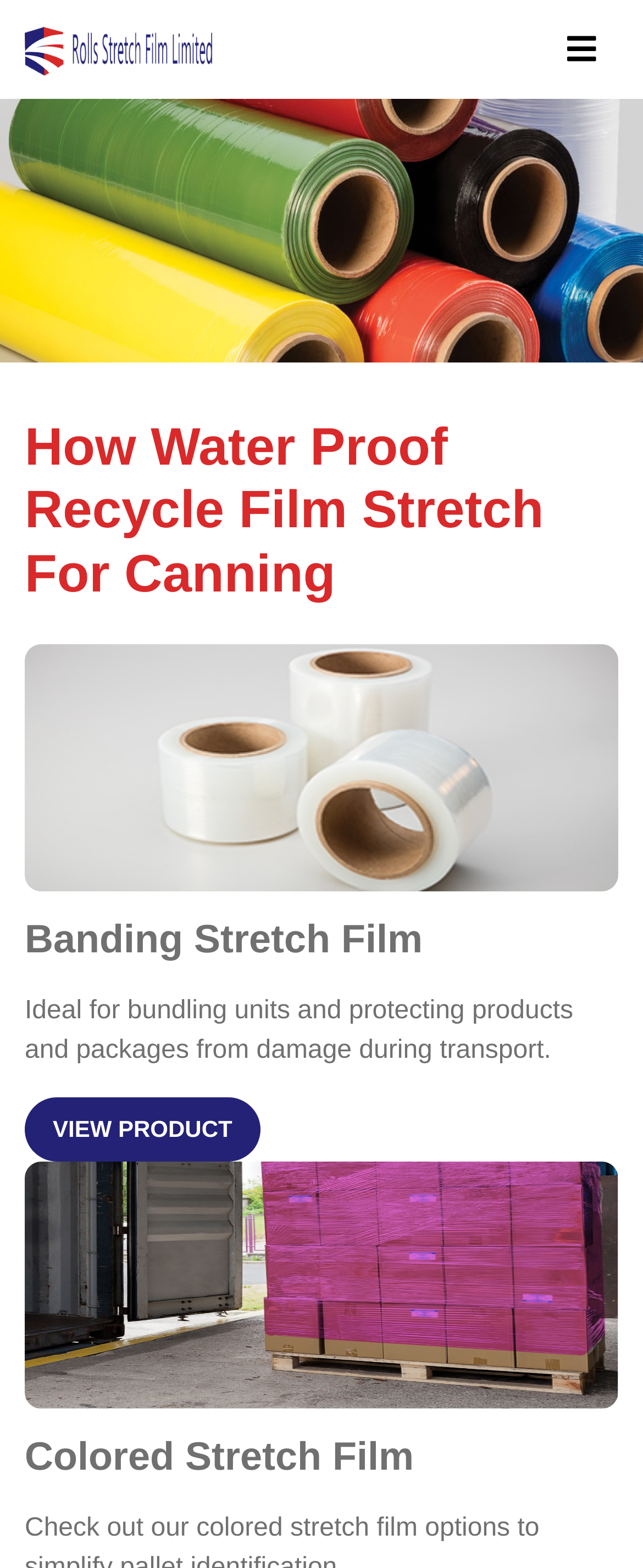How many types of stretch film are shown?
Answer the question with detailed information derived from the image.

The webpage shows three types of stretch film: 'Banding Stretch Film', 'Colored Stretch Film', and another type without a specific name, which is mentioned at the top of the webpage.